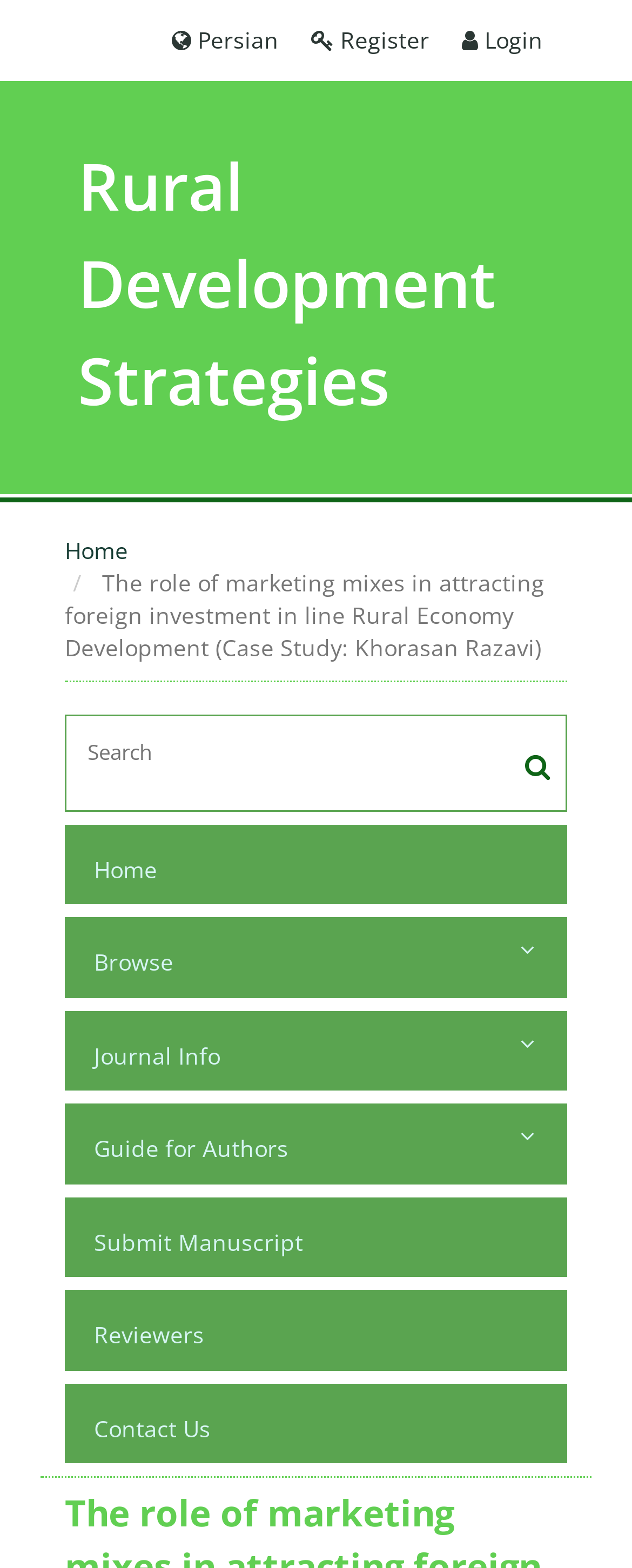What is the function of the textbox at the top?
Based on the screenshot, give a detailed explanation to answer the question.

The textbox at the top has a bounding box coordinate of [0.105, 0.456, 0.895, 0.496] and is labeled 'Search', suggesting that it is used for searching on the webpage.